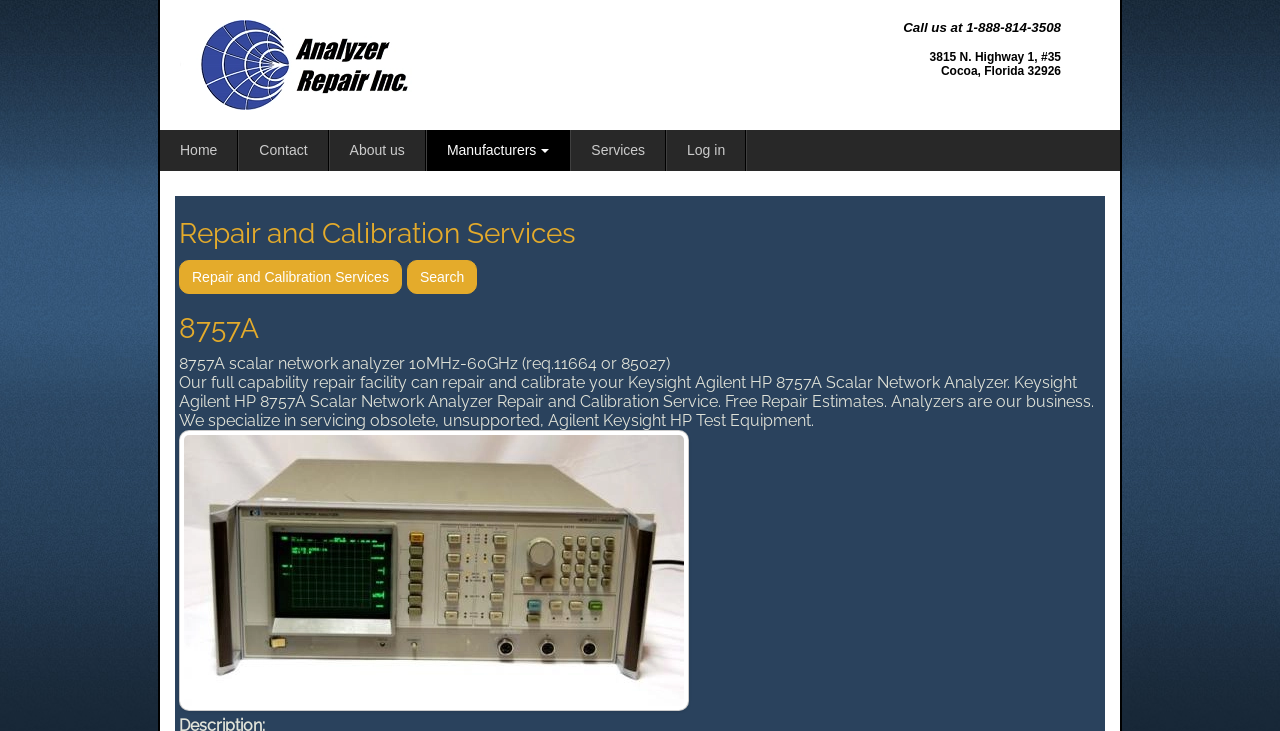What is the address of the repair facility?
Based on the image, provide your answer in one word or phrase.

3815 N. Highway 1, #35, Cocoa, Florida 32926